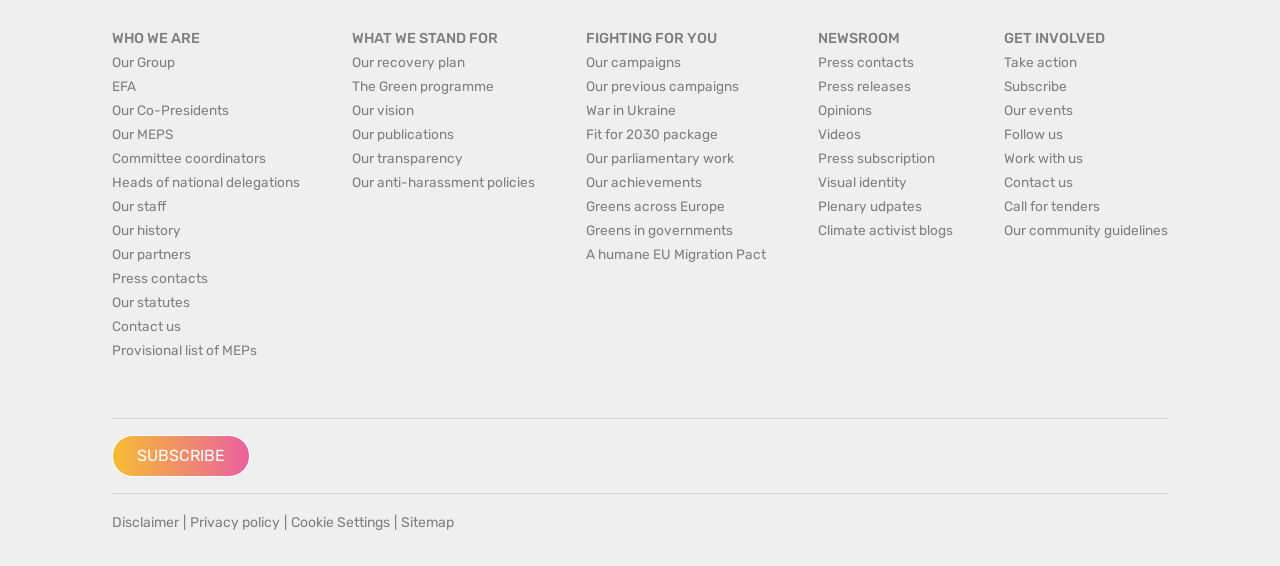Give a concise answer of one word or phrase to the question: 
What are the main sections of the webpage?

WHO WE ARE, WHAT WE STAND FOR, FIGHTING FOR YOU, NEWSROOM, GET INVOLVED